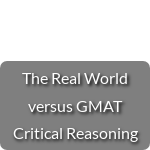What type of skills are being discussed in the image?
Based on the image, provide your answer in one word or phrase.

Critical reasoning skills